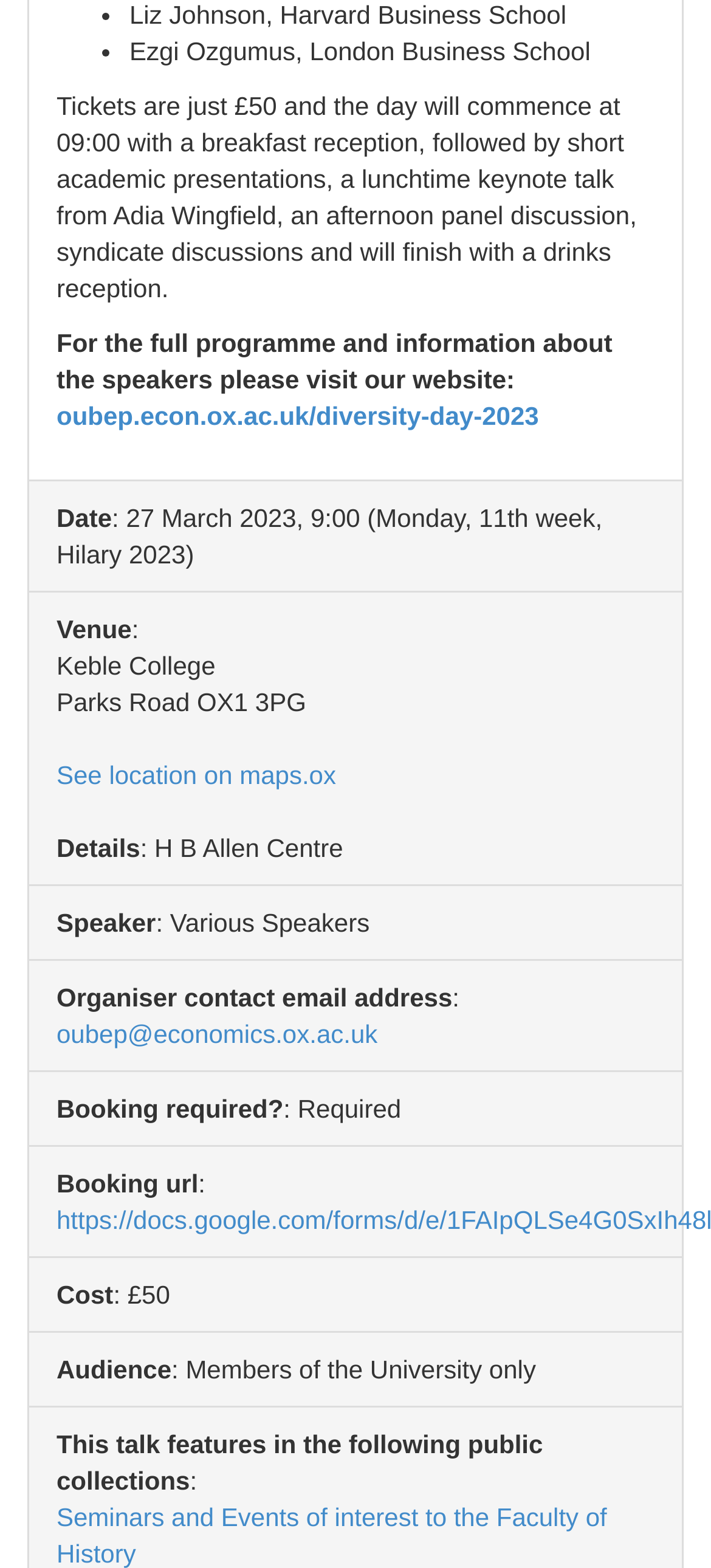Using the webpage screenshot, locate the HTML element that fits the following description and provide its bounding box: "See location on maps.ox".

[0.079, 0.485, 0.473, 0.503]